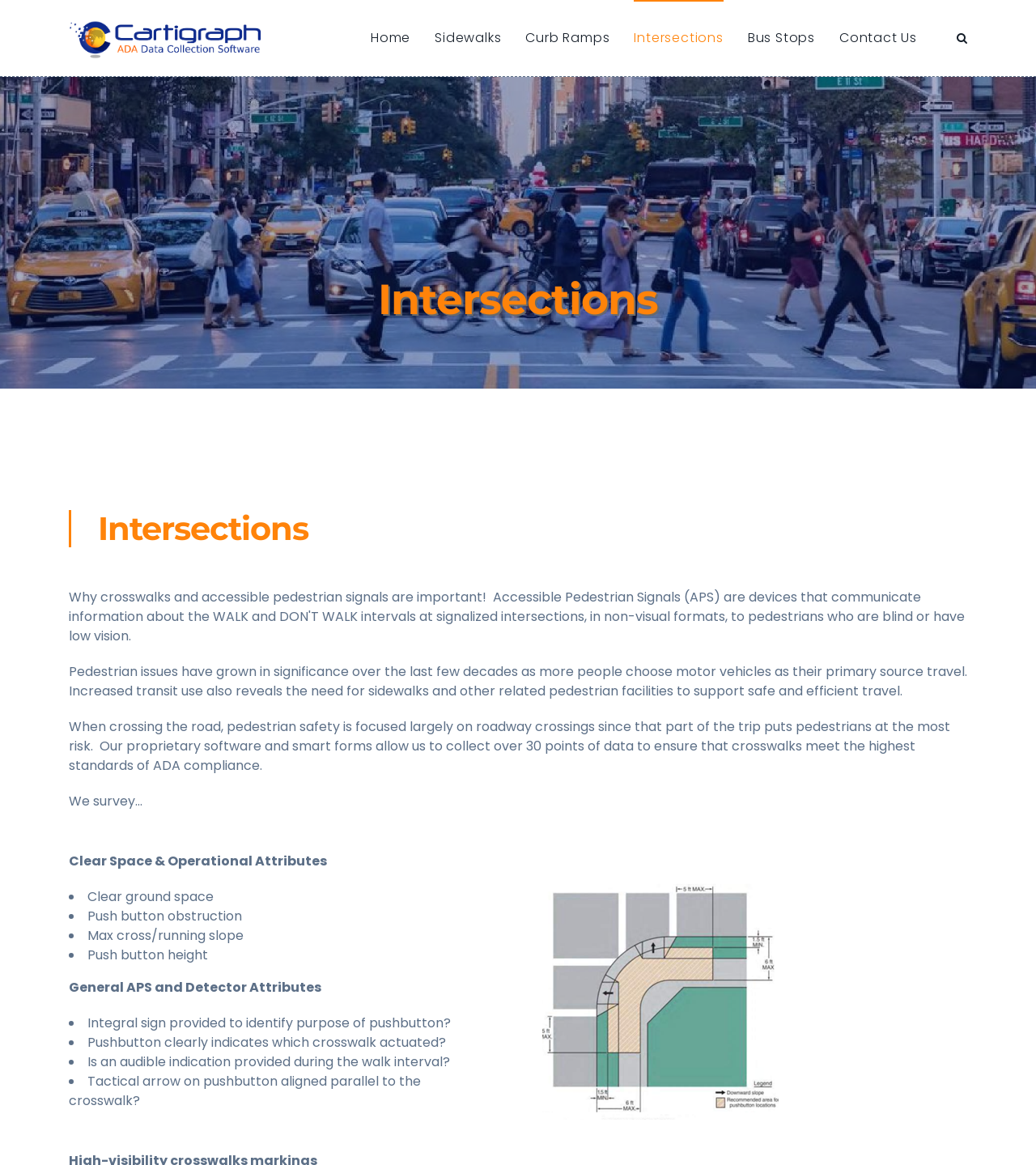Can you specify the bounding box coordinates for the region that should be clicked to fulfill this instruction: "Click the image".

[0.523, 0.758, 0.752, 0.961]